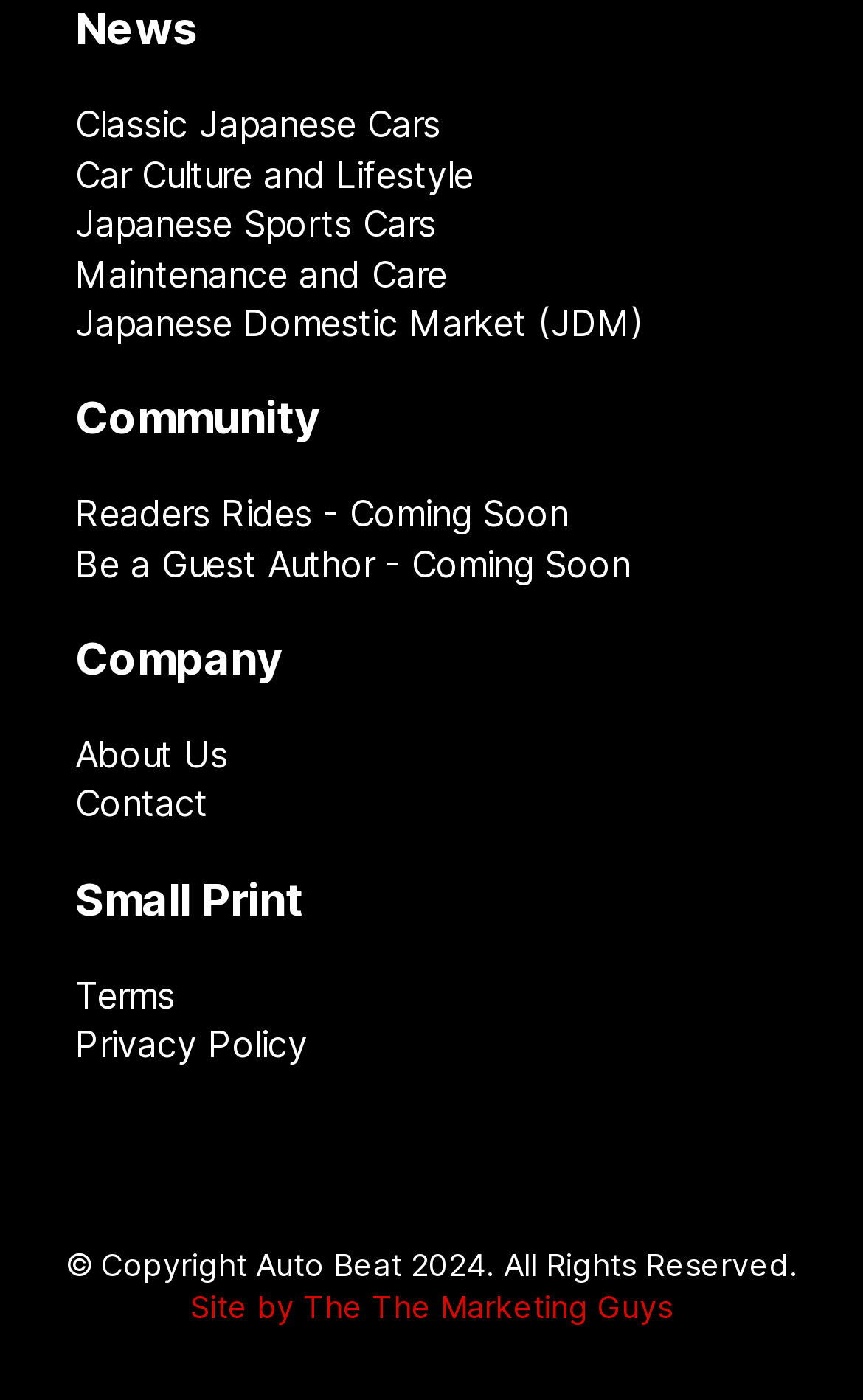What type of cars is the website about?
Using the image as a reference, answer the question with a short word or phrase.

Japanese Cars